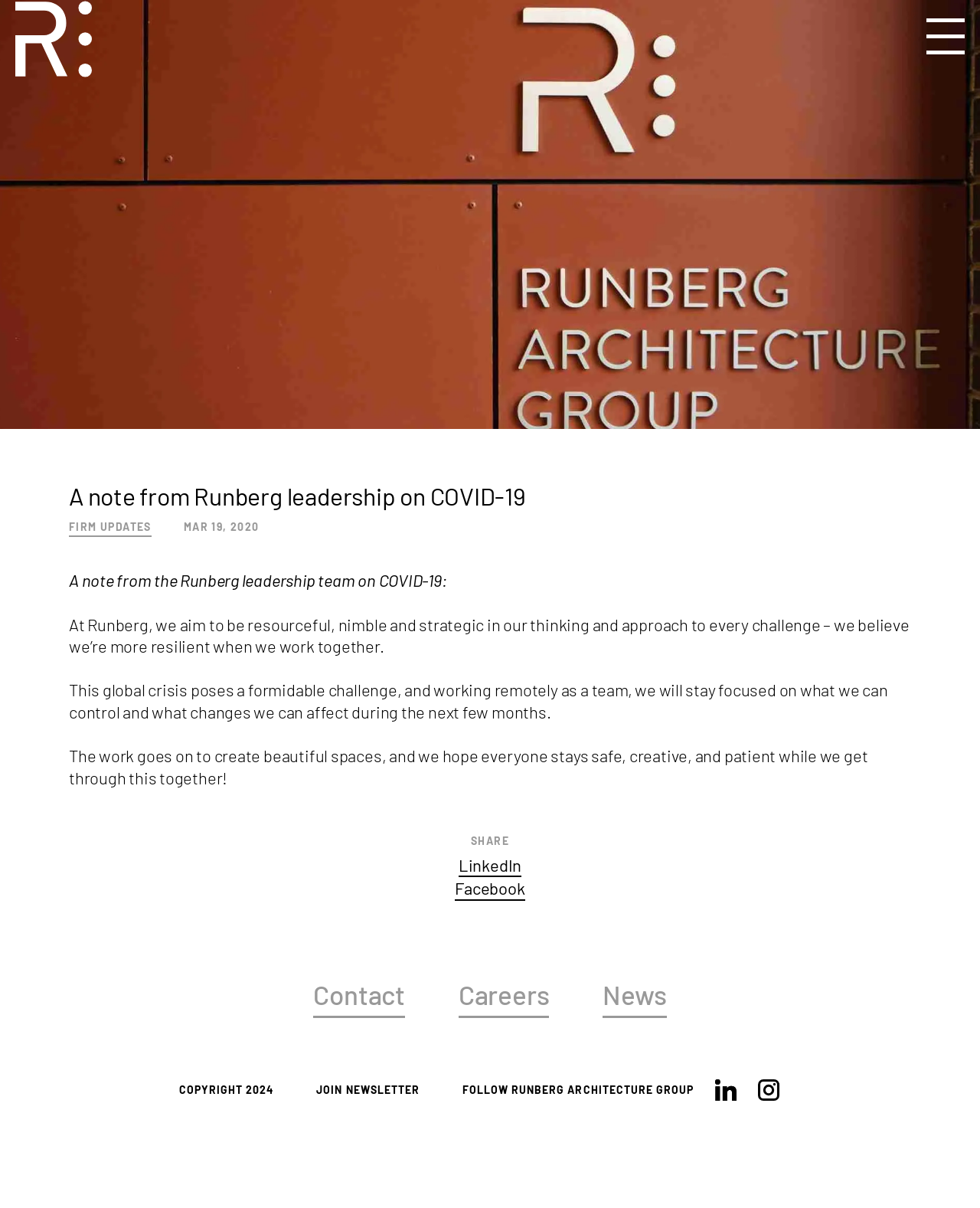What is the date of the note from Runberg leadership?
Please provide a comprehensive answer based on the details in the screenshot.

I found the date by looking at the static text element that says 'MAR 19, 2020' which is located below the heading 'A note from Runberg leadership on COVID-19'.